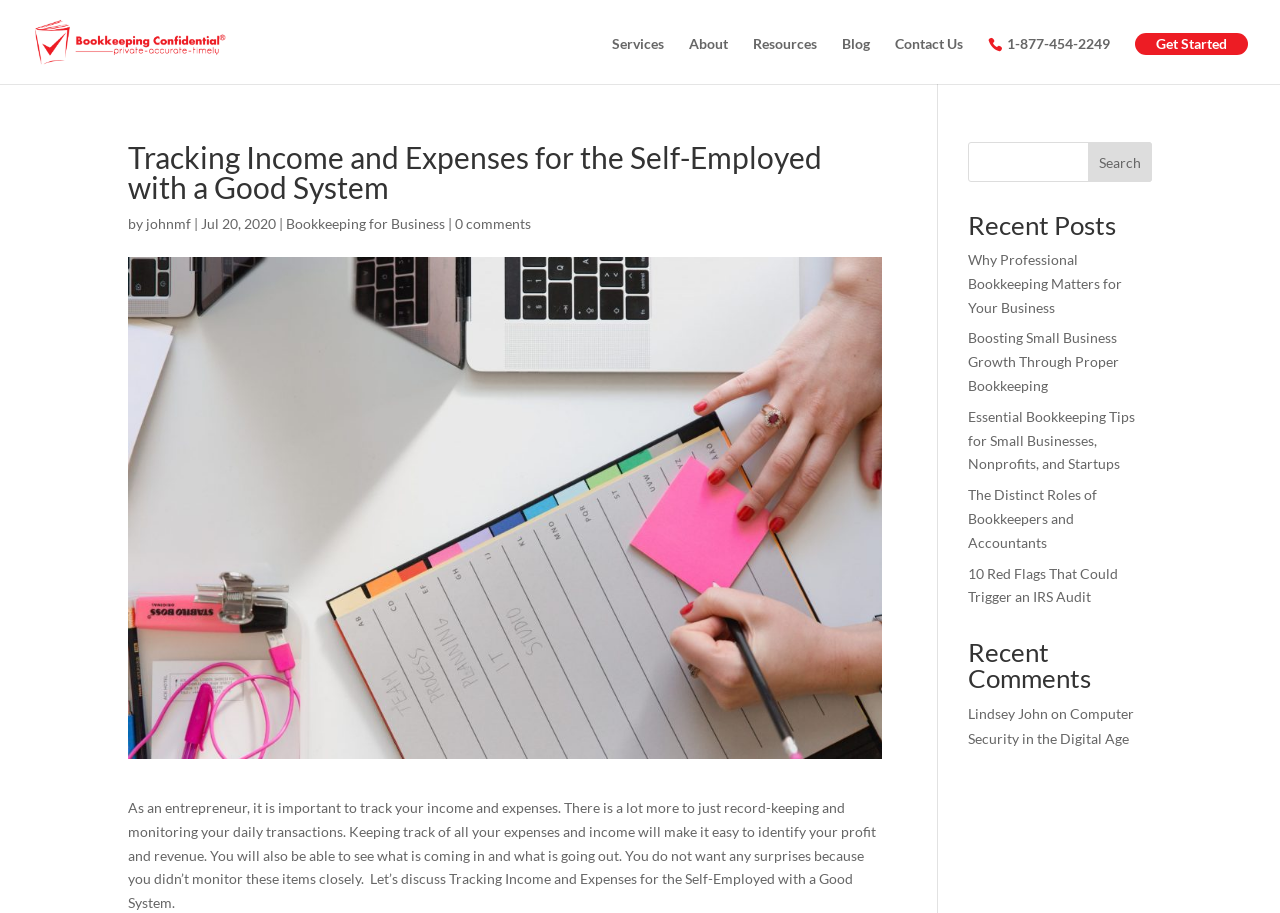Who wrote the article?
Please provide a detailed and thorough answer to the question.

The article author is mentioned as 'johnmf' in the webpage content, which suggests that the author's name is John. This information is found in the section where the article title and author are displayed.